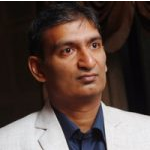Elaborate on all the features and components visible in the image.

This image features Mr. Naveen Nandan, who is associated with the Atal Incubation Centre at NMIMS. He is depicted with a serious expression, suggesting a focus on strategy and analytics. Dressed in a light-colored blazer over a navy blue shirt, he embodies professionalism and expertise. Mr. Nandan has extensive experience in strategy, digital marketing, and consulting, emphasizing his role in mentoring startups. His background includes over two decades in understanding consumer behavior and leading digital marketing initiatives. The image likely represents his leadership position and contributions to the incubation ecosystem in Mumbai, India.